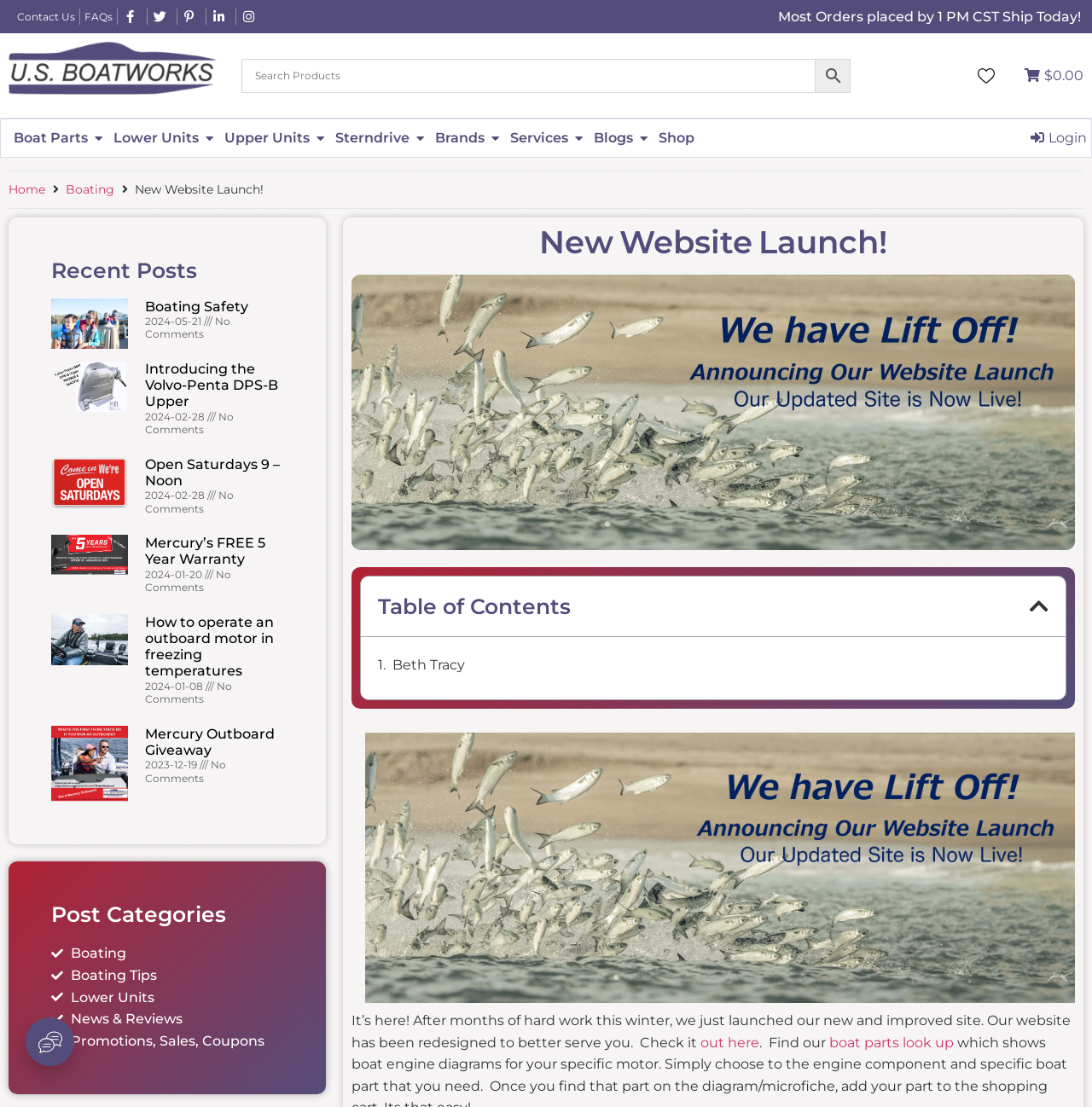Extract the text of the main heading from the webpage.

New Website Launch!